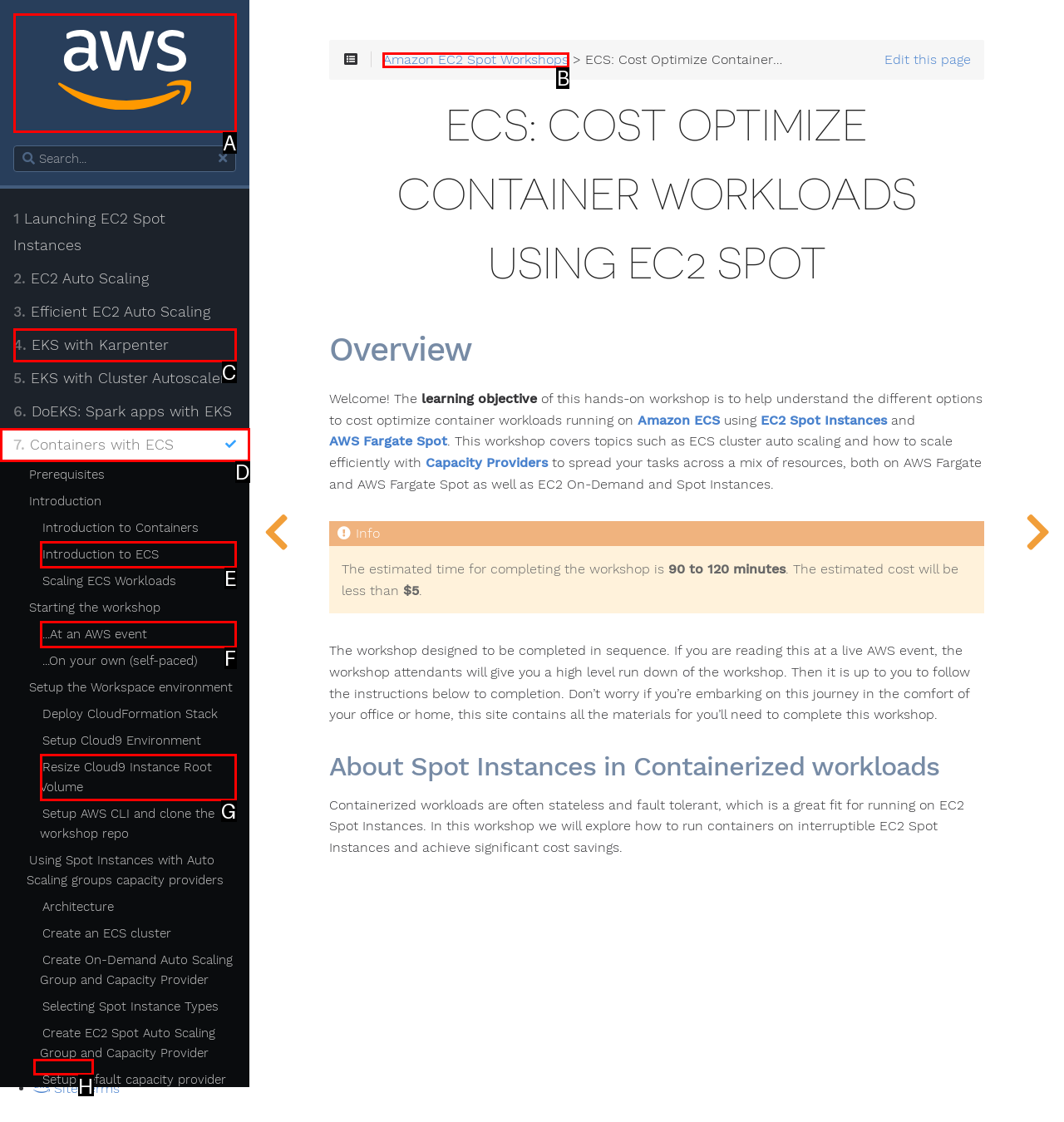Identify the HTML element that should be clicked to accomplish the task: Click the 'Amazon EC2 Spot Workshops' link
Provide the option's letter from the given choices.

B